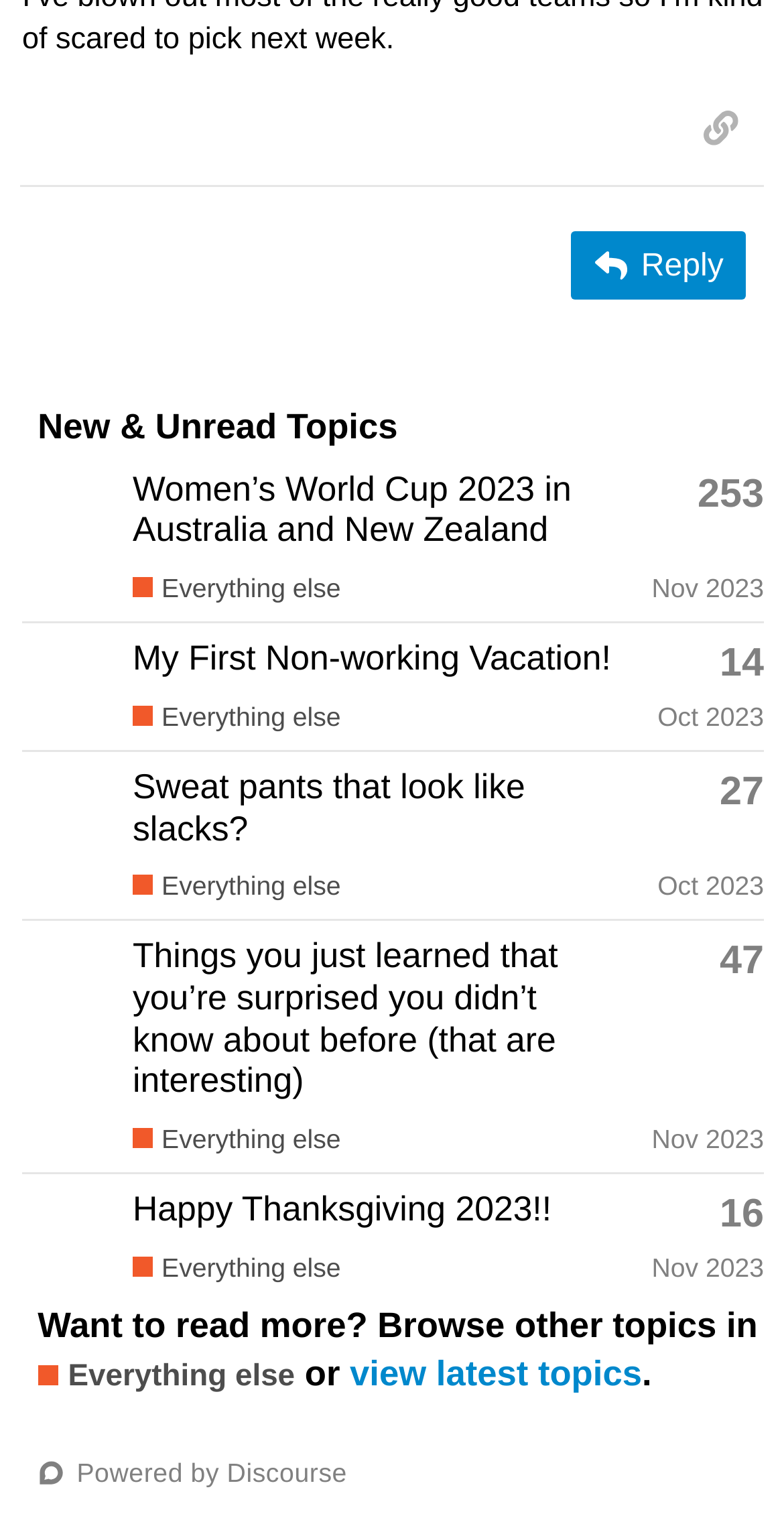Locate the bounding box coordinates of the clickable area to execute the instruction: "Reply to the topic". Provide the coordinates as four float numbers between 0 and 1, represented as [left, top, right, bottom].

[0.729, 0.153, 0.952, 0.198]